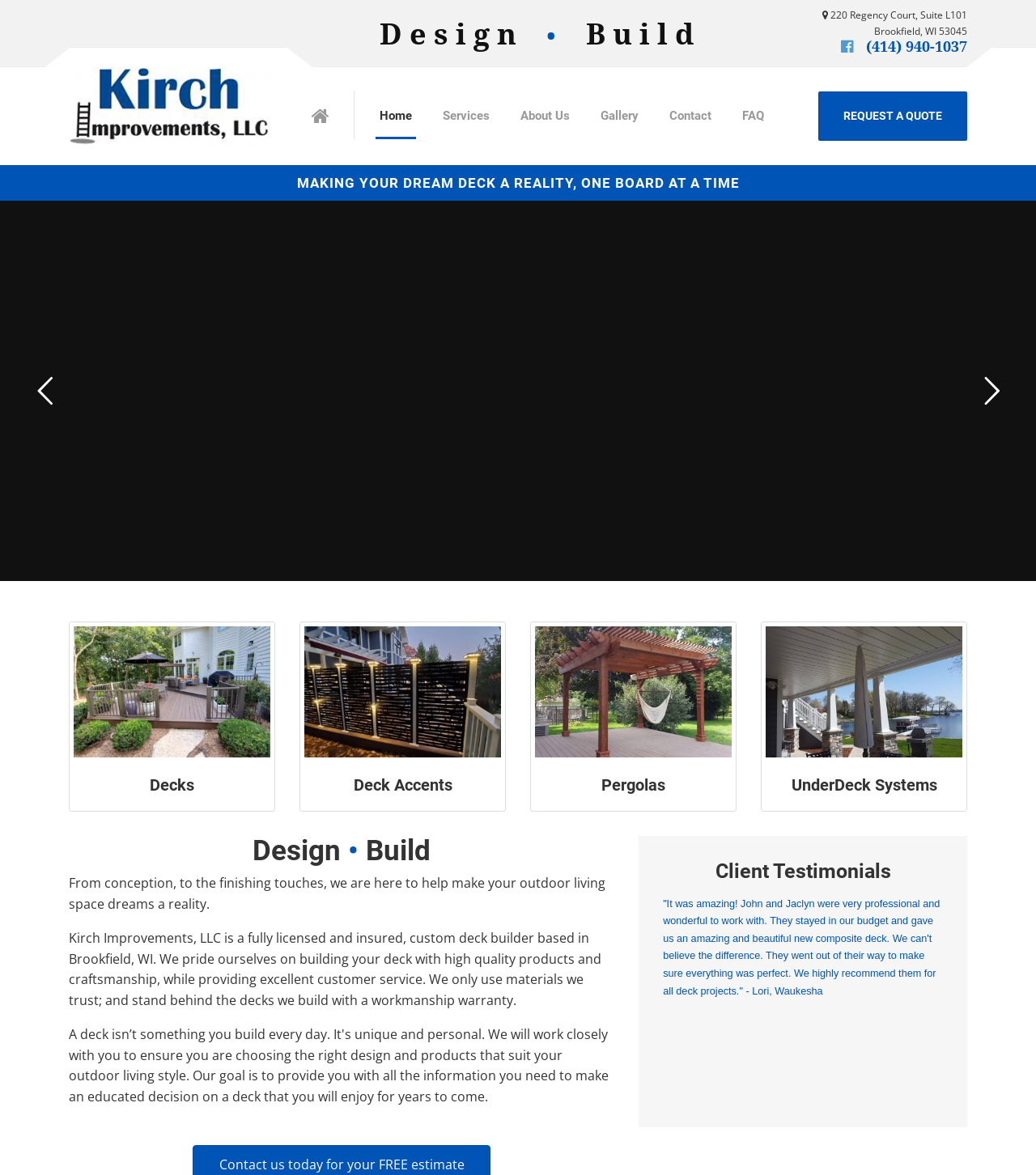What is the company's location?
Can you offer a detailed and complete answer to this question?

I found the company's location by examining the top menu navigation, where it is listed as '220 Regency Court, Suite L101, Brookfield, WI 53045'.